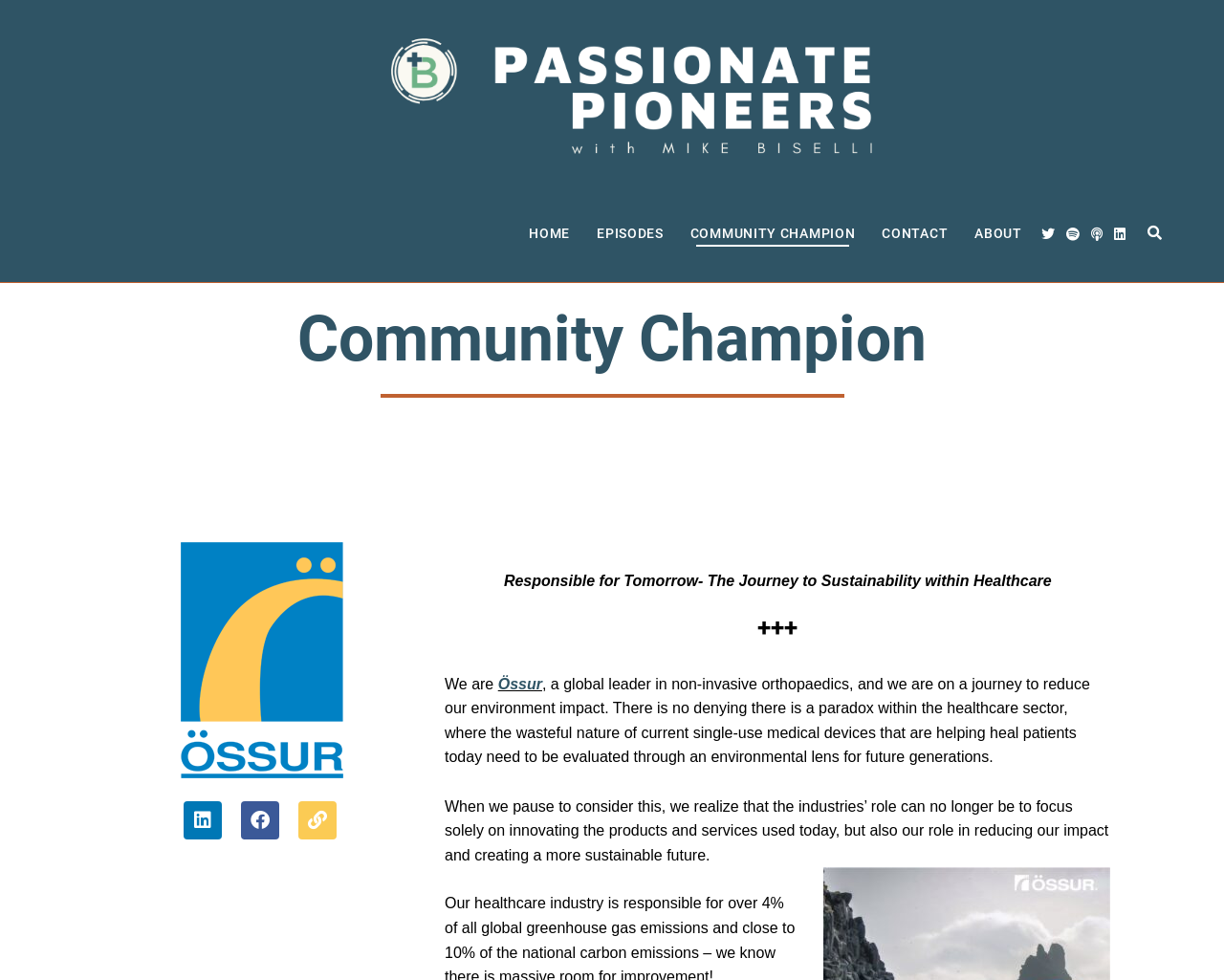How many social media links are there?
Answer the question with a detailed explanation, including all necessary information.

There are three social media links at the bottom of the webpage, which are Linkedin, Facebook, and Link. These links are represented by icons and can be found by examining the link elements with OCR text containing the social media platform names.